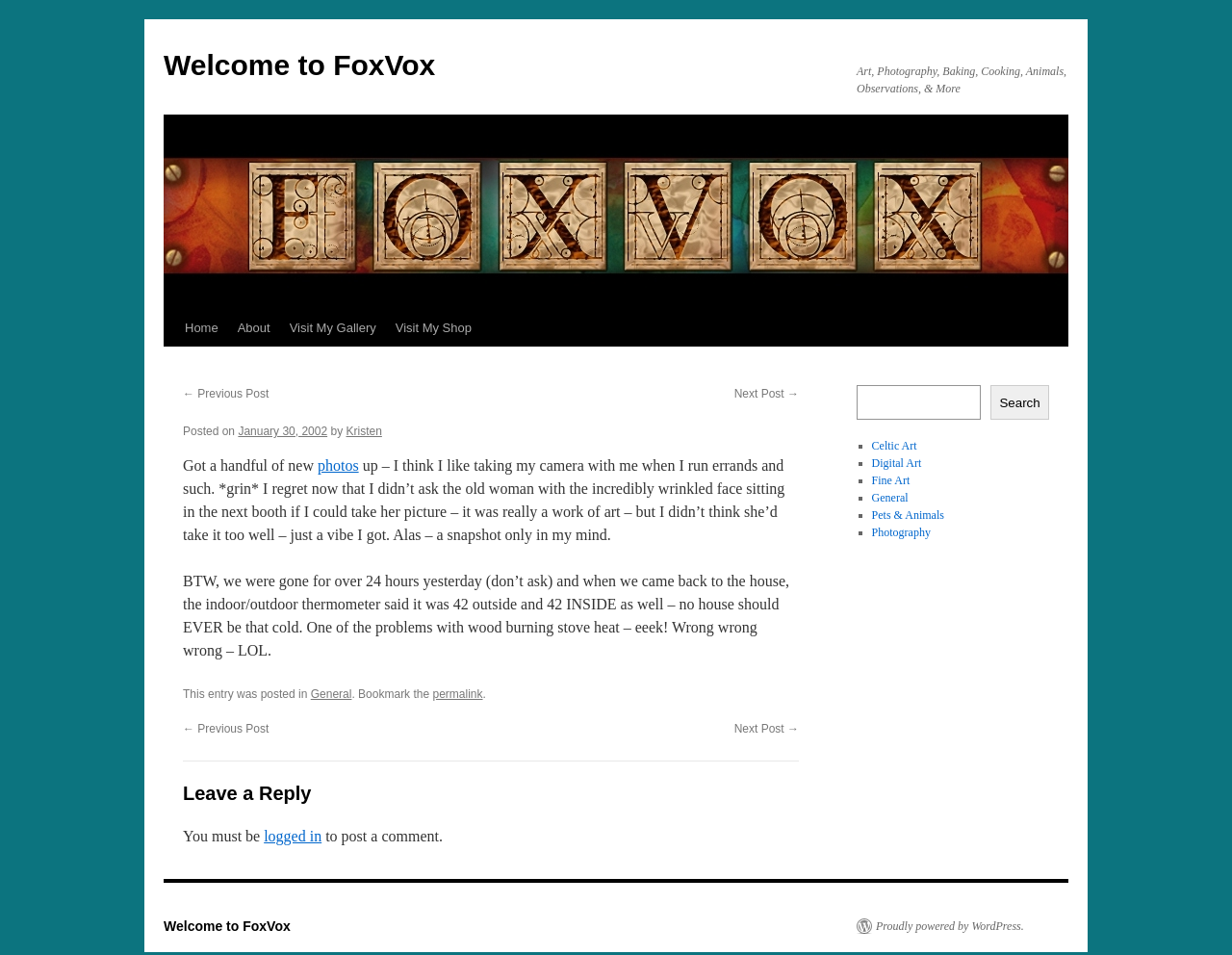What is the author's name of the blog post?
Based on the content of the image, thoroughly explain and answer the question.

I found the author's name by looking at the link 'Kristen' which is located below the 'by' text. This link is likely to be the author's name of the blog post.